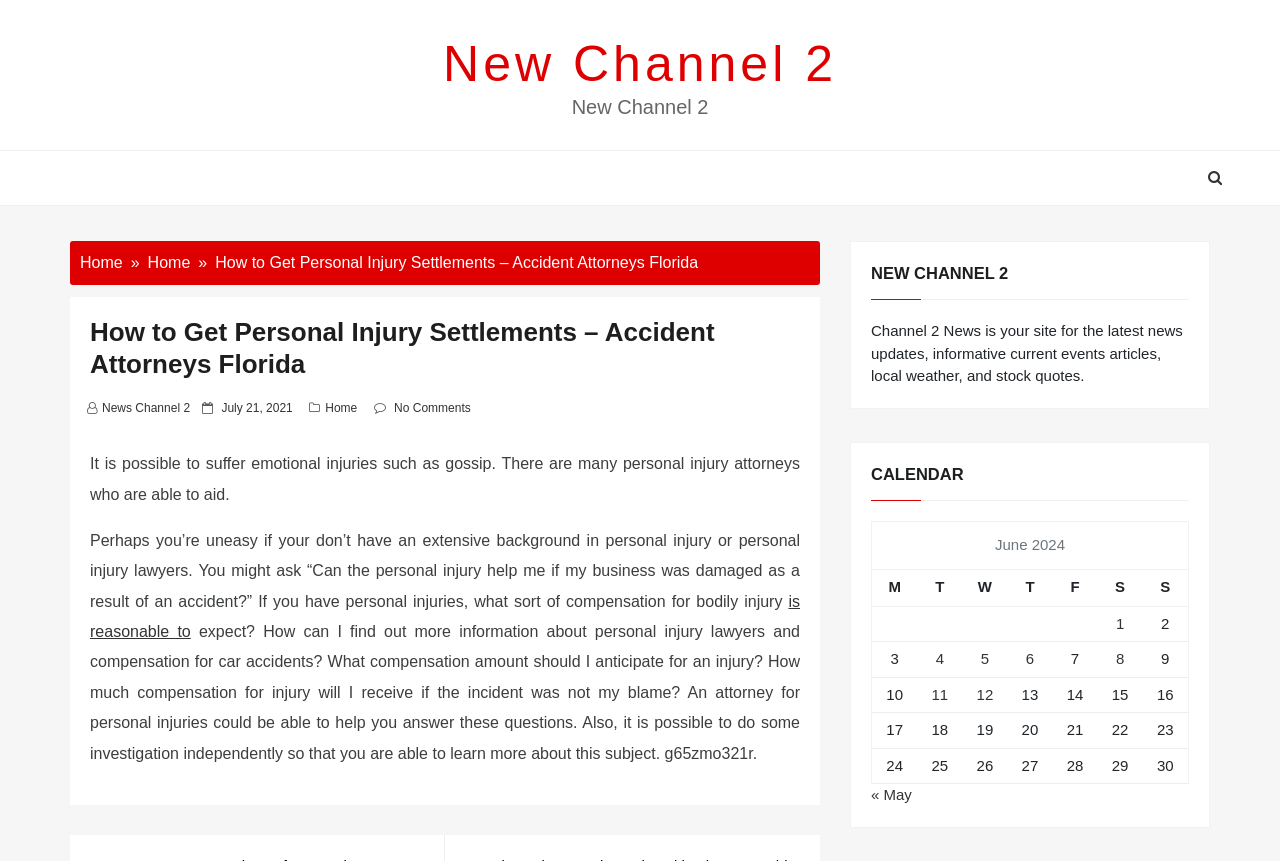Please answer the following question using a single word or phrase: 
What is the purpose of the website?

to provide news updates and informative articles